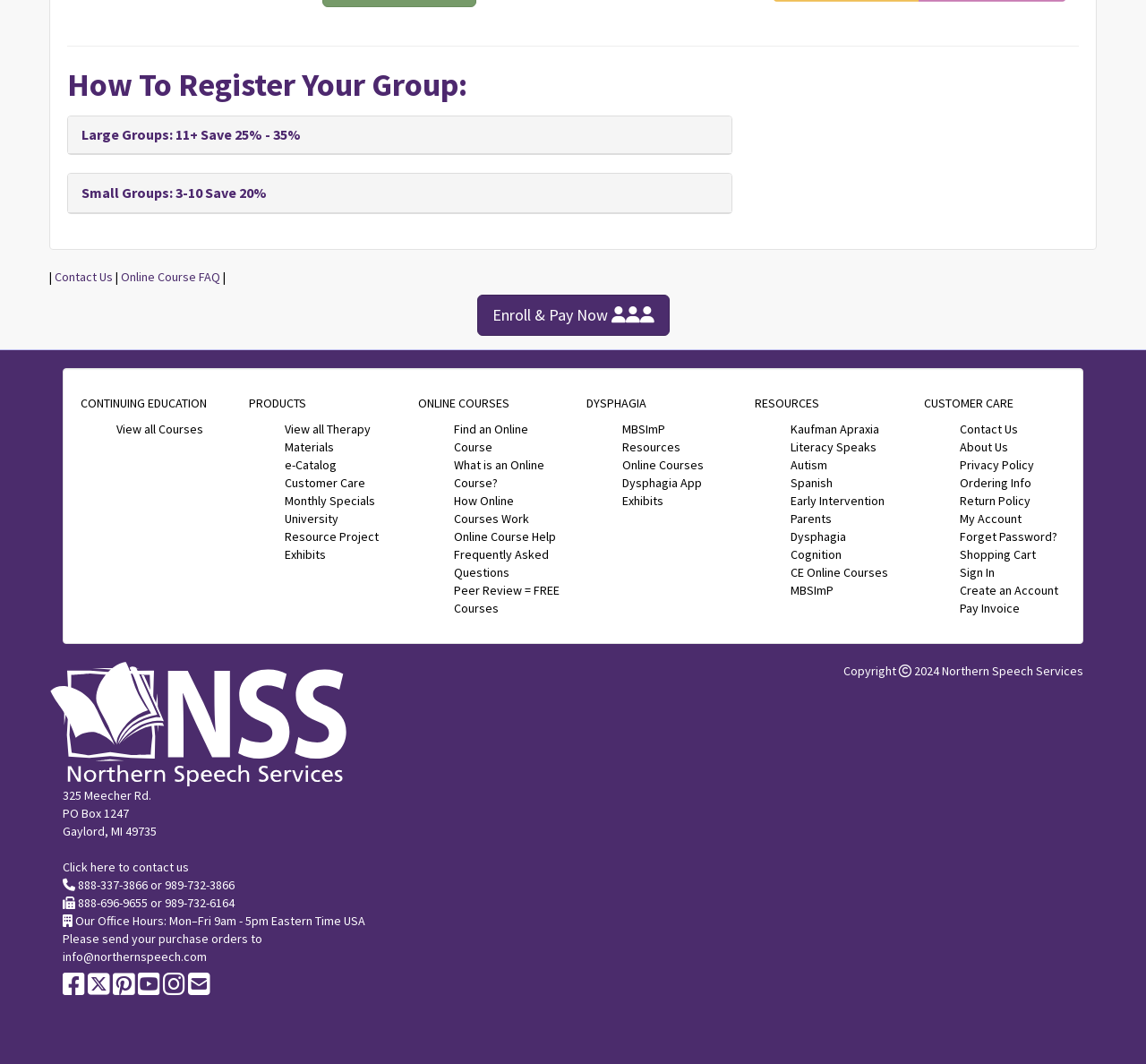Given the webpage screenshot and the description, determine the bounding box coordinates (top-left x, top-left y, bottom-right x, bottom-right y) that define the location of the UI element matching this description: 888-337-3866

[0.068, 0.824, 0.129, 0.84]